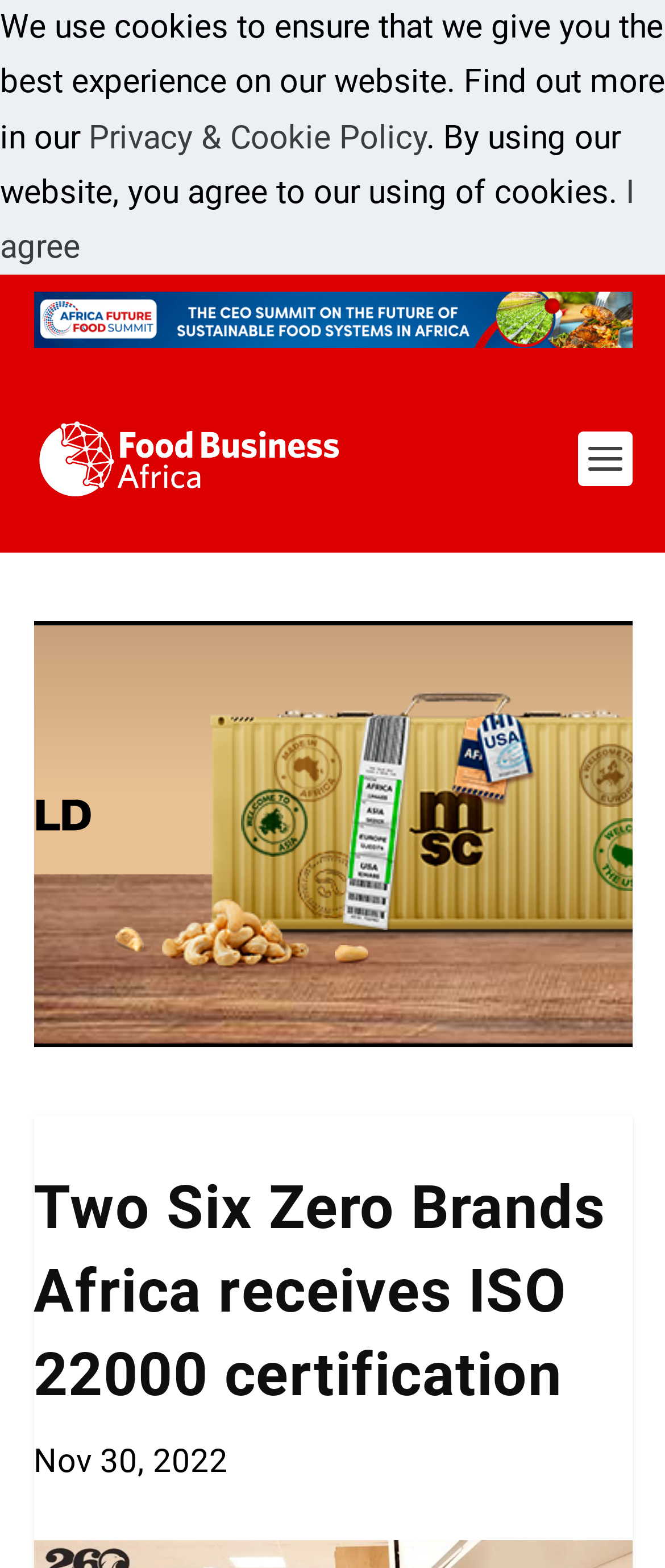What type of certification did Two Six Zero Brands Africa receive?
Please answer the question with as much detail as possible using the screenshot.

I found the type of certification by looking at the main heading of the webpage, which mentions that Two Six Zero Brands Africa received ISO 22000 certification.